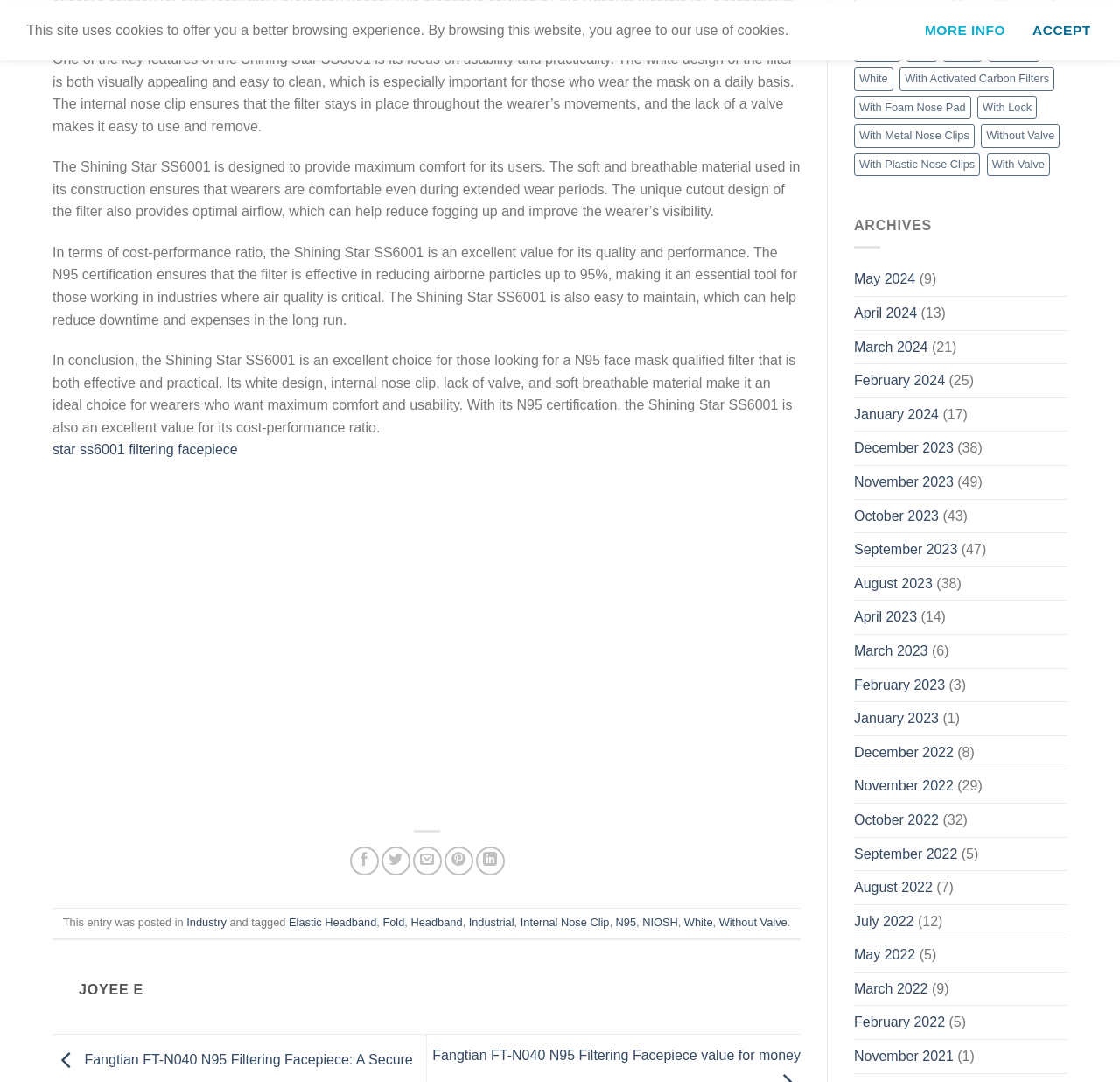Locate the bounding box for the described UI element: "Internal Nose Clip". Ensure the coordinates are four float numbers between 0 and 1, formatted as [left, top, right, bottom].

[0.465, 0.847, 0.544, 0.859]